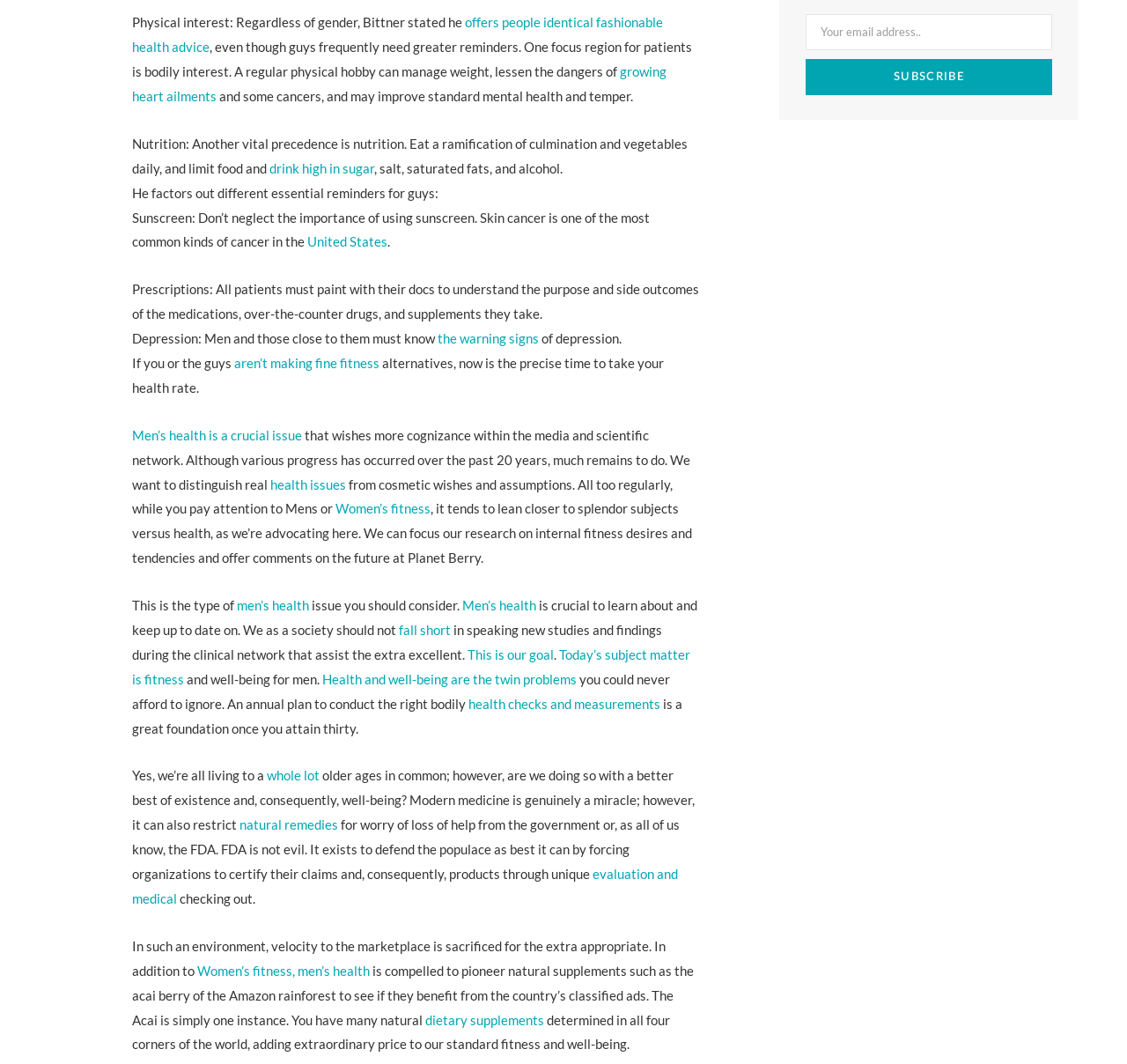Determine the bounding box coordinates of the clickable element to complete this instruction: "Learn about the importance of sunscreen". Provide the coordinates in the format of four float numbers between 0 and 1, [left, top, right, bottom].

[0.117, 0.197, 0.577, 0.235]